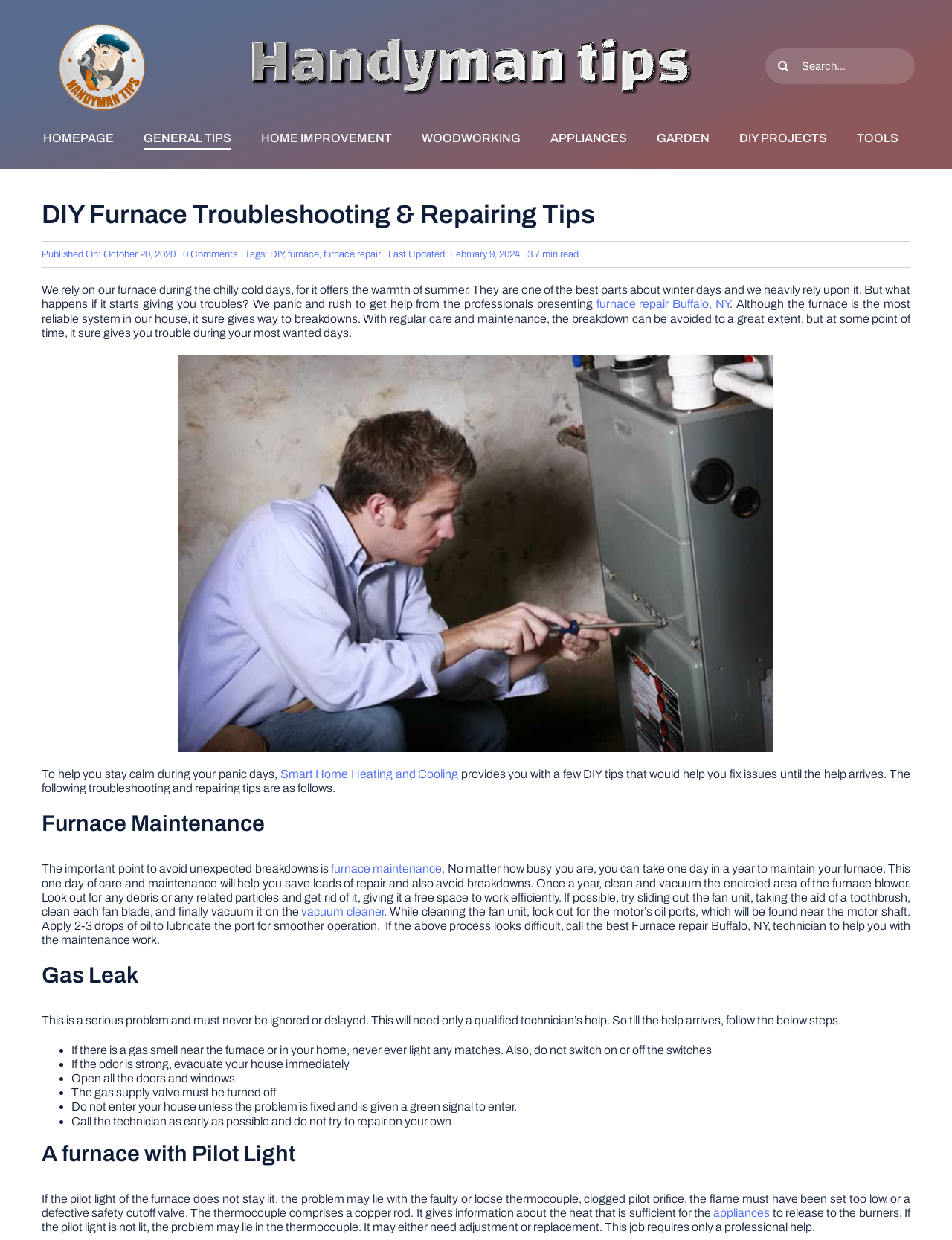Please locate the bounding box coordinates of the element that should be clicked to complete the given instruction: "Go to homepage".

[0.045, 0.103, 0.12, 0.121]